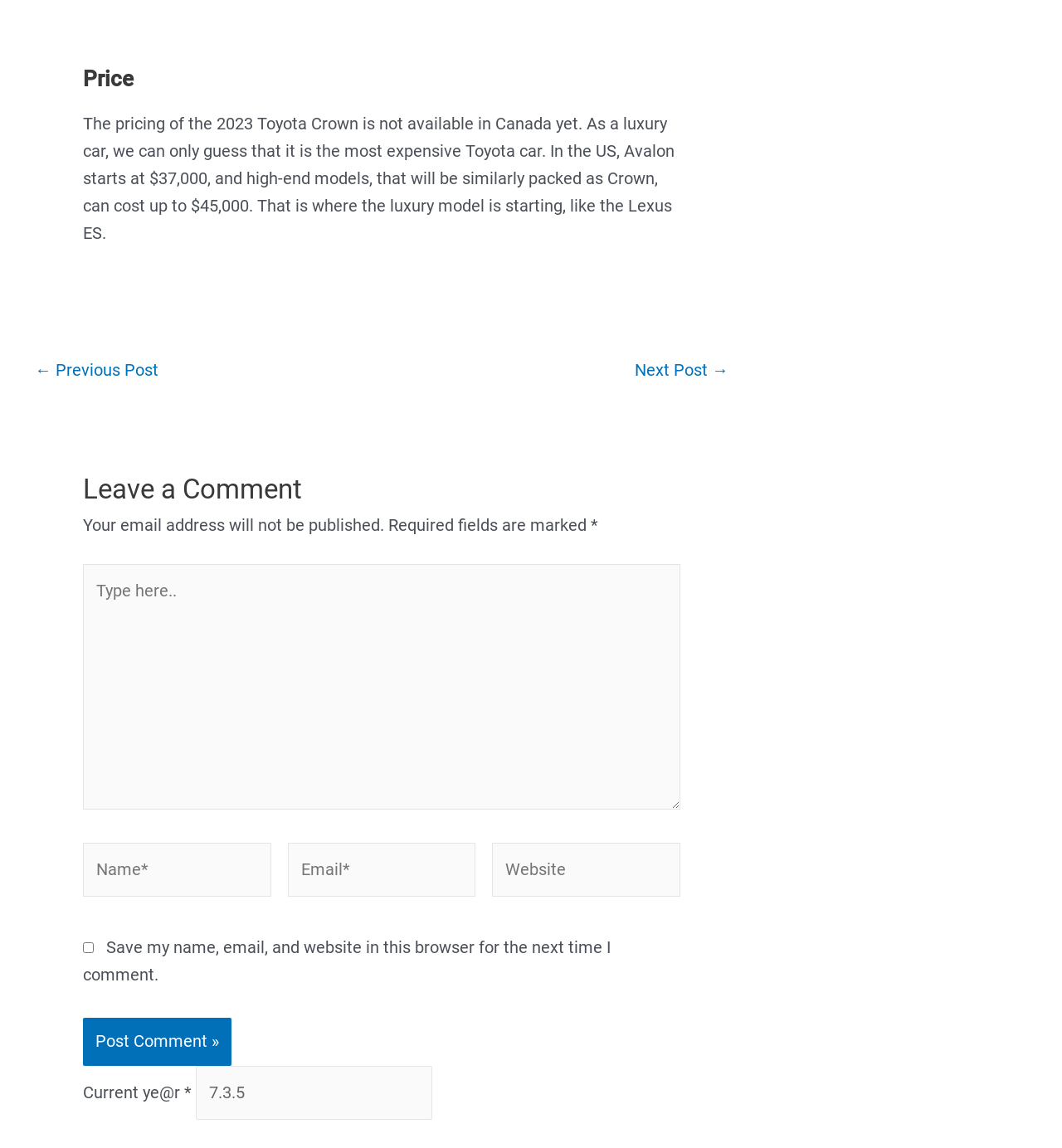What is the topic of the webpage?
Using the image as a reference, give a one-word or short phrase answer.

Toyota Crown pricing